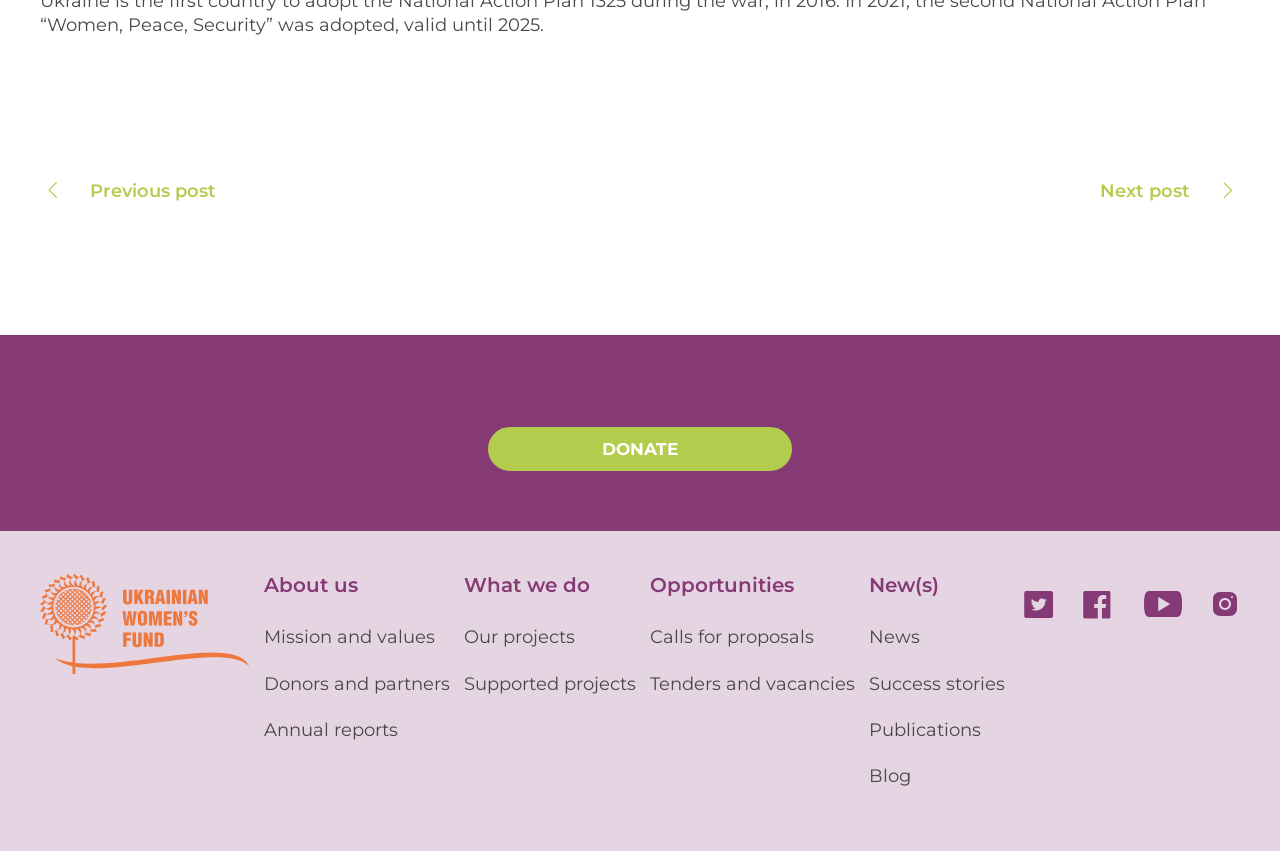Calculate the bounding box coordinates of the UI element given the description: "Calls for proposals".

[0.508, 0.736, 0.636, 0.762]